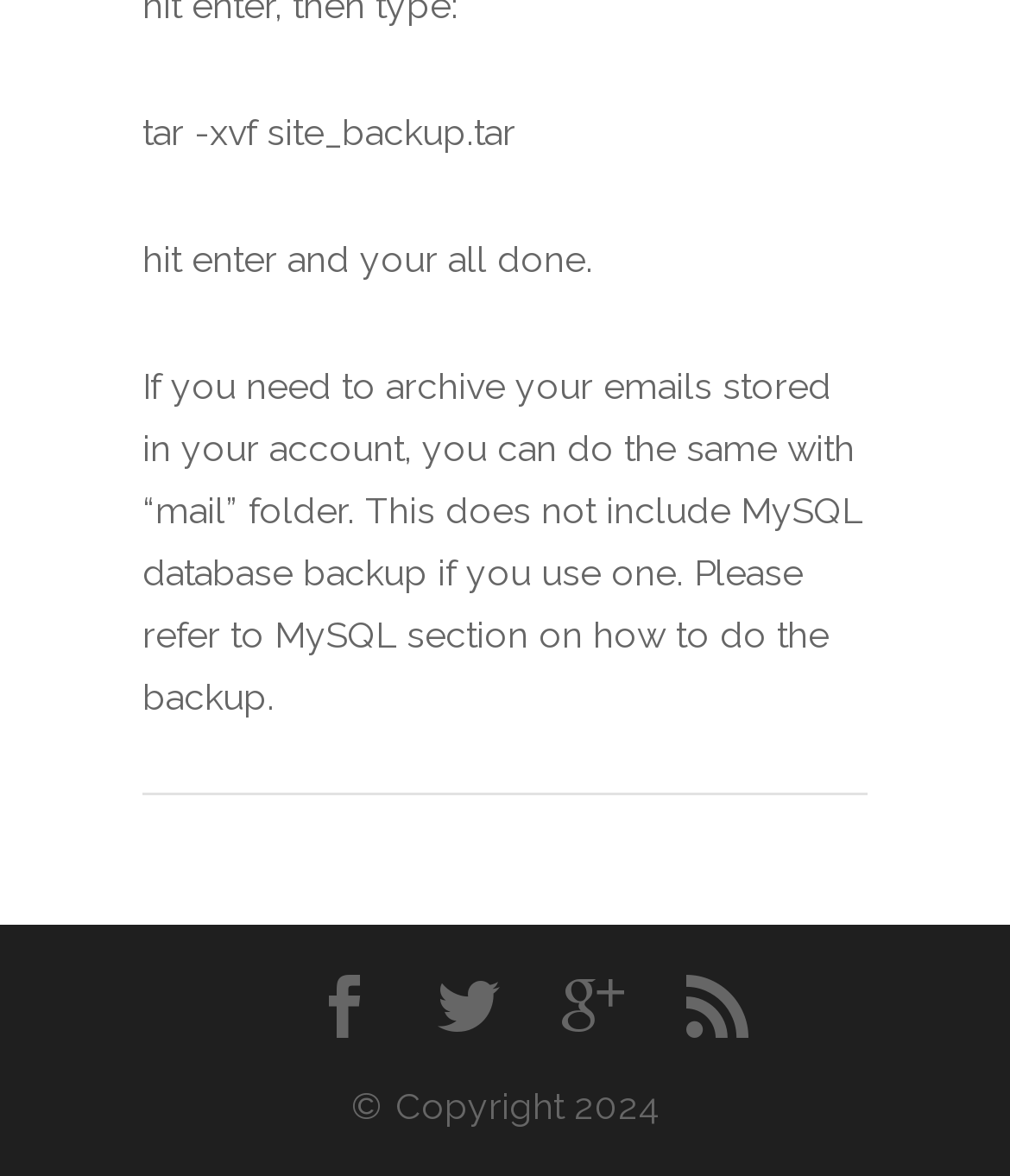Using the information in the image, give a comprehensive answer to the question: 
What is the command to extract the site backup?

The command to extract the site backup is mentioned in the first line of text on the webpage, which is 'tar -xvf site_backup.tar'.